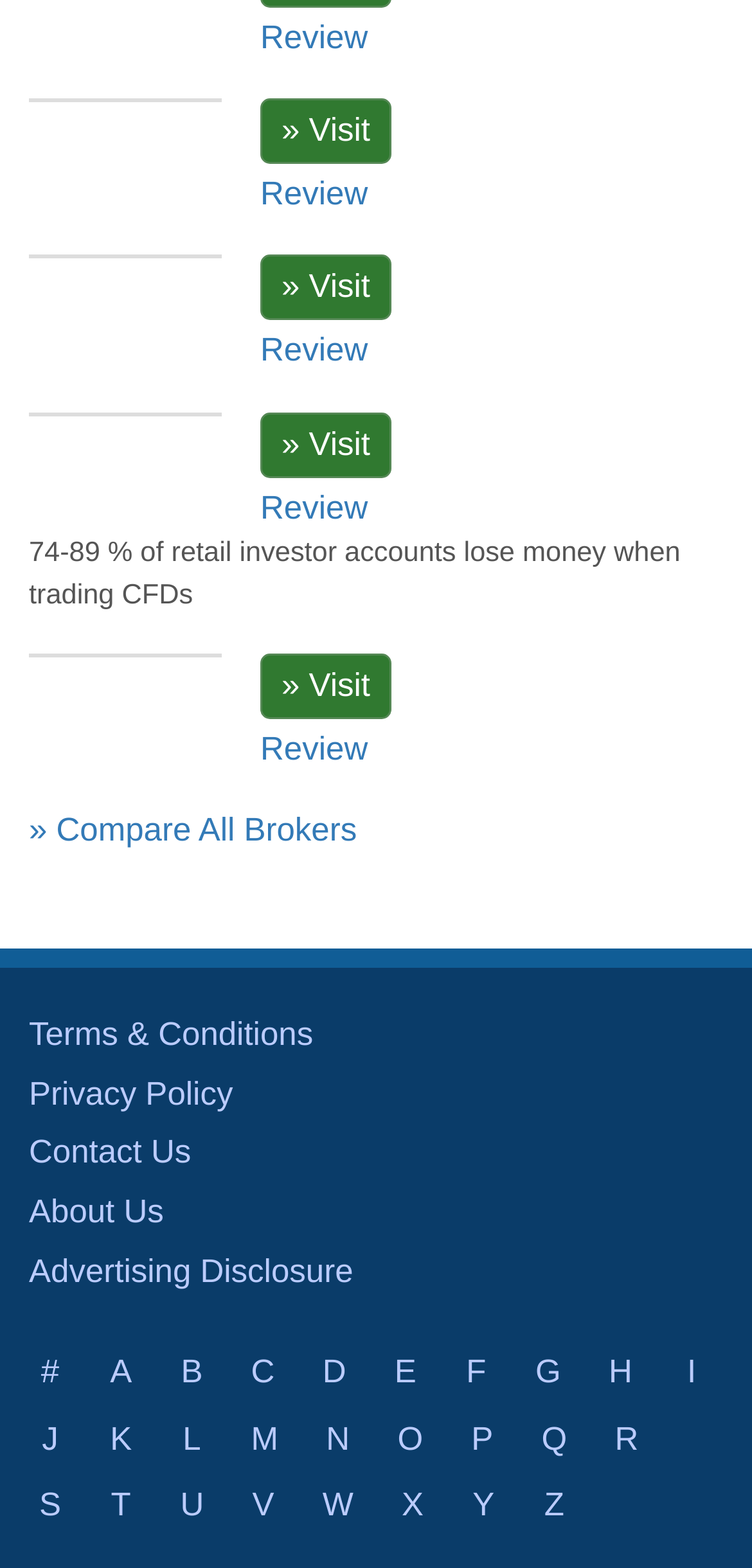Find the bounding box coordinates of the area to click in order to follow the instruction: "Enter your information".

None